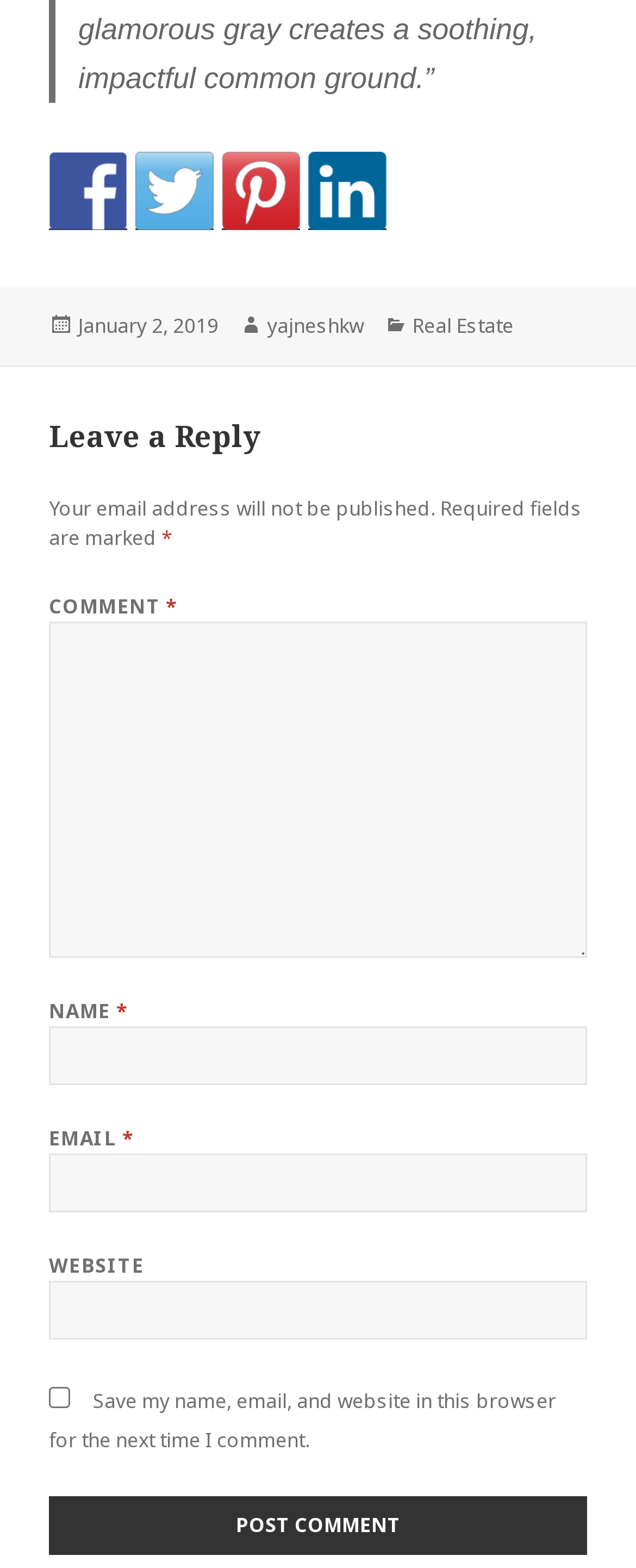Please find the bounding box coordinates of the clickable region needed to complete the following instruction: "Type your name". The bounding box coordinates must consist of four float numbers between 0 and 1, i.e., [left, top, right, bottom].

[0.077, 0.654, 0.923, 0.692]